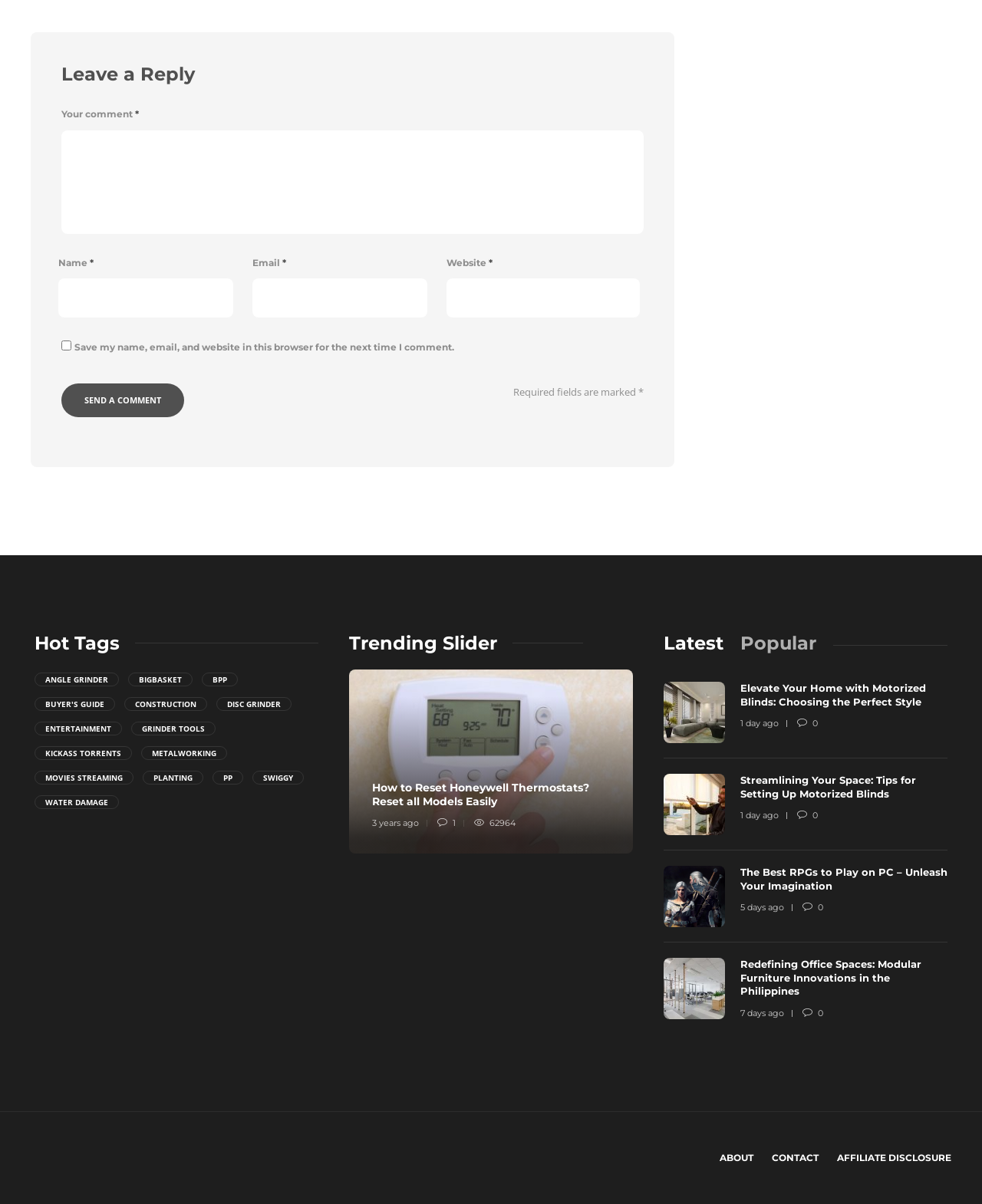From the element description: "3 years ago", extract the bounding box coordinates of the UI element. The coordinates should be expressed as four float numbers between 0 and 1, in the order [left, top, right, bottom].

[0.379, 0.679, 0.427, 0.688]